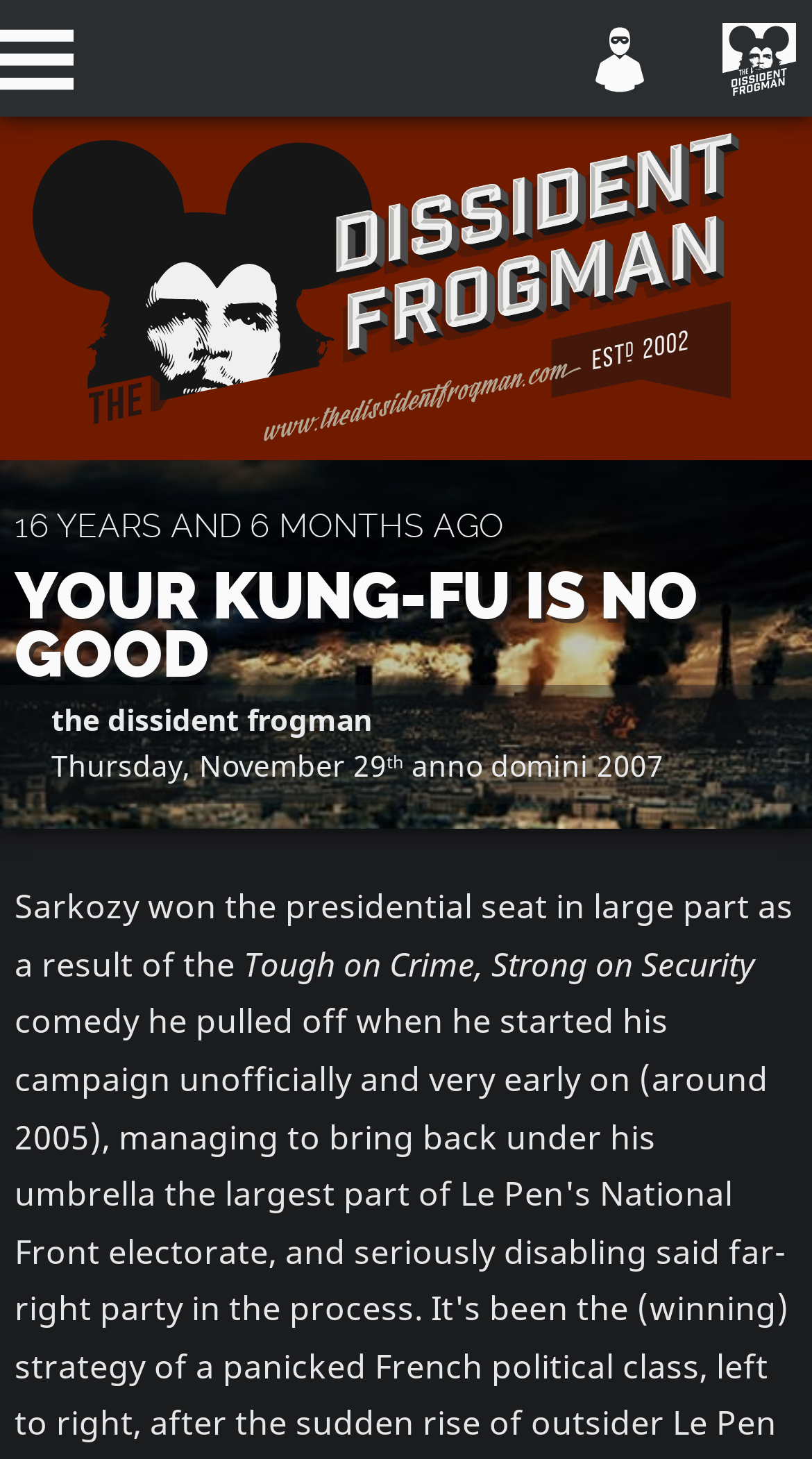Please identify the primary heading of the webpage and give its text content.

the dissident frogman